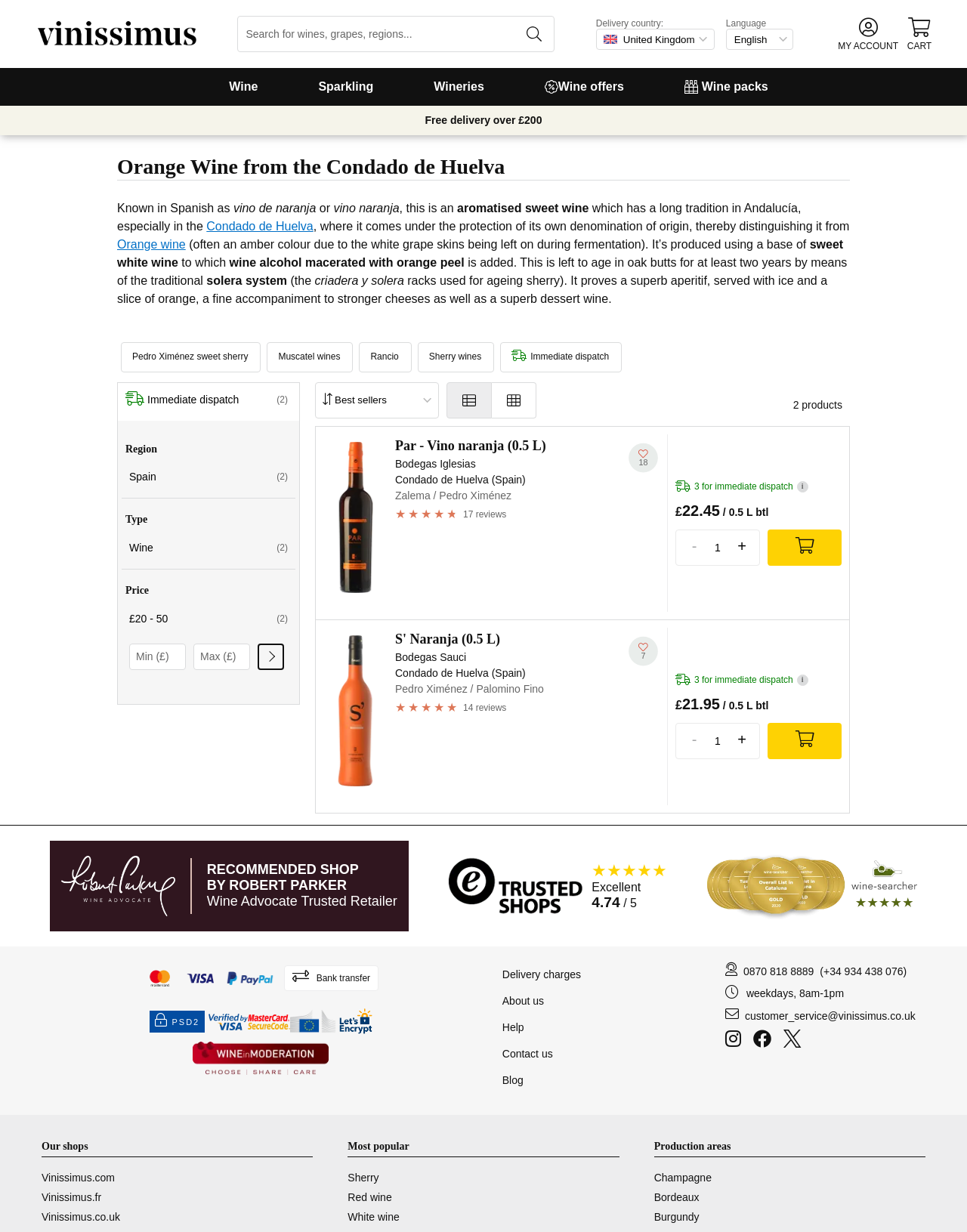What is the name of the winery that produces the 'Par - Vino naranja' wine?
Use the information from the screenshot to give a comprehensive response to the question.

The name of the winery that produces the 'Par - Vino naranja' wine can be determined by looking at the product description, where the winery name is specified as 'Bodegas Iglesias'.